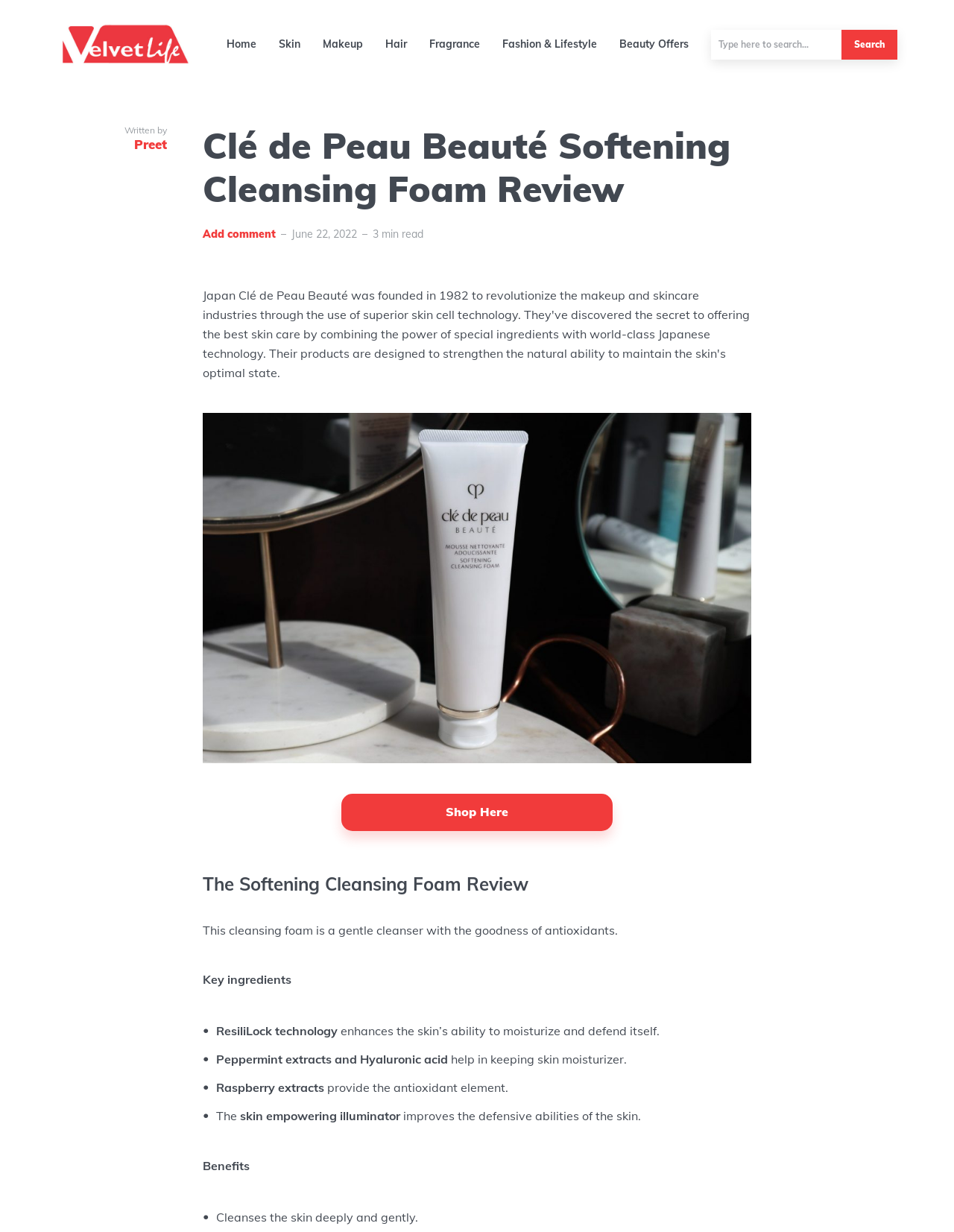Articulate a detailed summary of the webpage's content and design.

This webpage is a review of Clé de Peau Beauté Softening Cleansing Foam. At the top, there is a navigation menu with links to different categories such as "Home", "Skin", "Makeup", "Hair", "Fragrance", "Fashion & Lifestyle", and "Beauty Offers". Next to the navigation menu, there is a search bar with a "Search" button.

Below the navigation menu, there is a section with the author's information, including a link to the author's profile, "Preet", and a small image. The title of the review, "Clé de Peau Beauté Softening Cleansing Foam Review", is displayed prominently in a large font.

The review itself is divided into several sections. The first section provides an overview of the product, stating that it is a gentle cleanser with antioxidants. Below this, there is a large image of the product.

The next section lists the key ingredients of the product, including ResiliLock technology, peppermint extracts, hyaluronic acid, and raspberry extracts. Each ingredient is described in a separate paragraph, explaining its benefits for the skin.

The final section of the review discusses the benefits of the product, including its ability to deeply and gently cleanse the skin. There is also a link to "Shop Here" at the bottom of the page, allowing readers to purchase the product.

Throughout the page, there are several static text elements, including the date of the review, "June 22, 2022", and the estimated reading time, "3 min read". There is also a link to "Add comment" at the bottom of the page, allowing readers to leave their thoughts on the review.